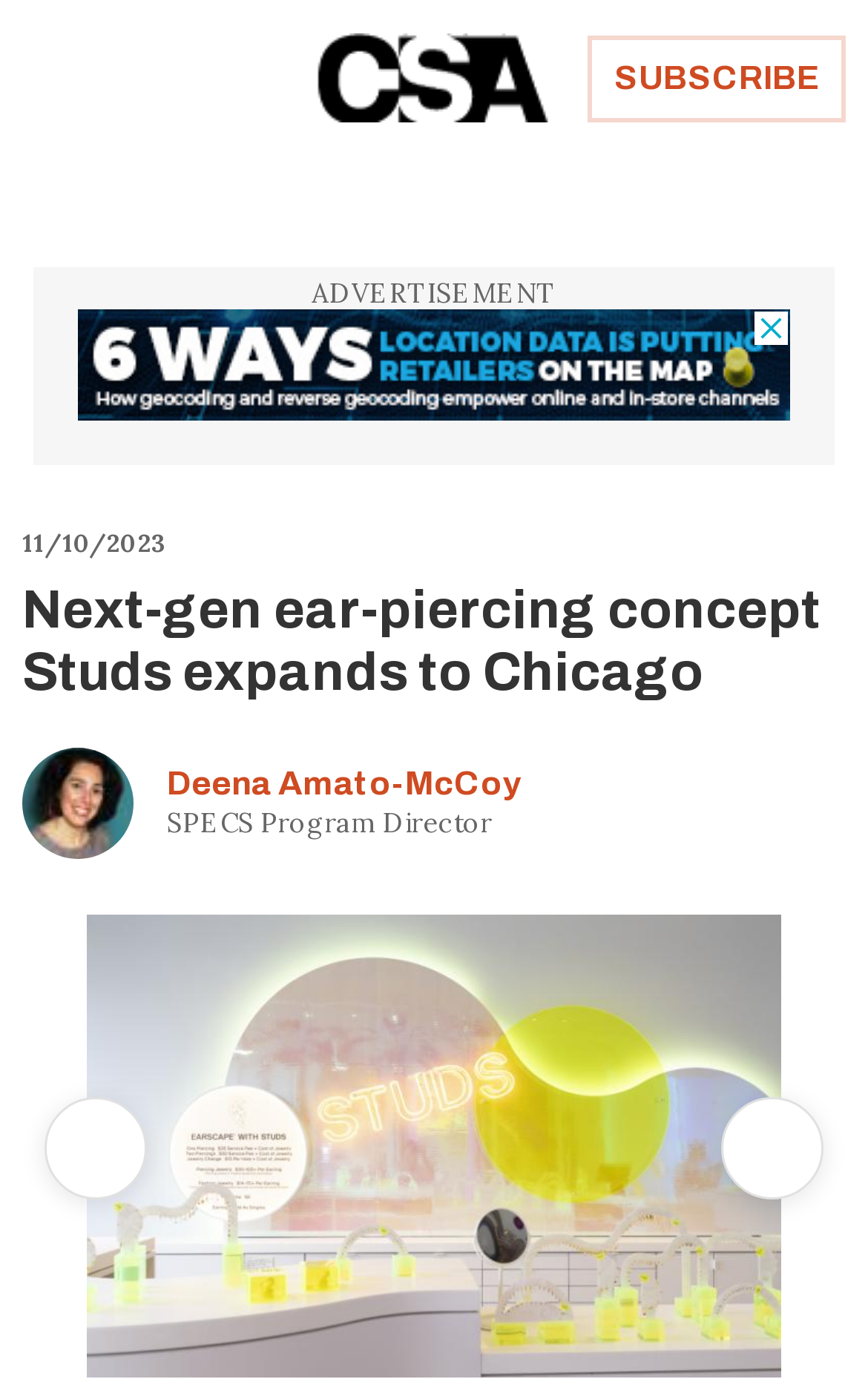How many images are in the article?
From the screenshot, supply a one-word or short-phrase answer.

3